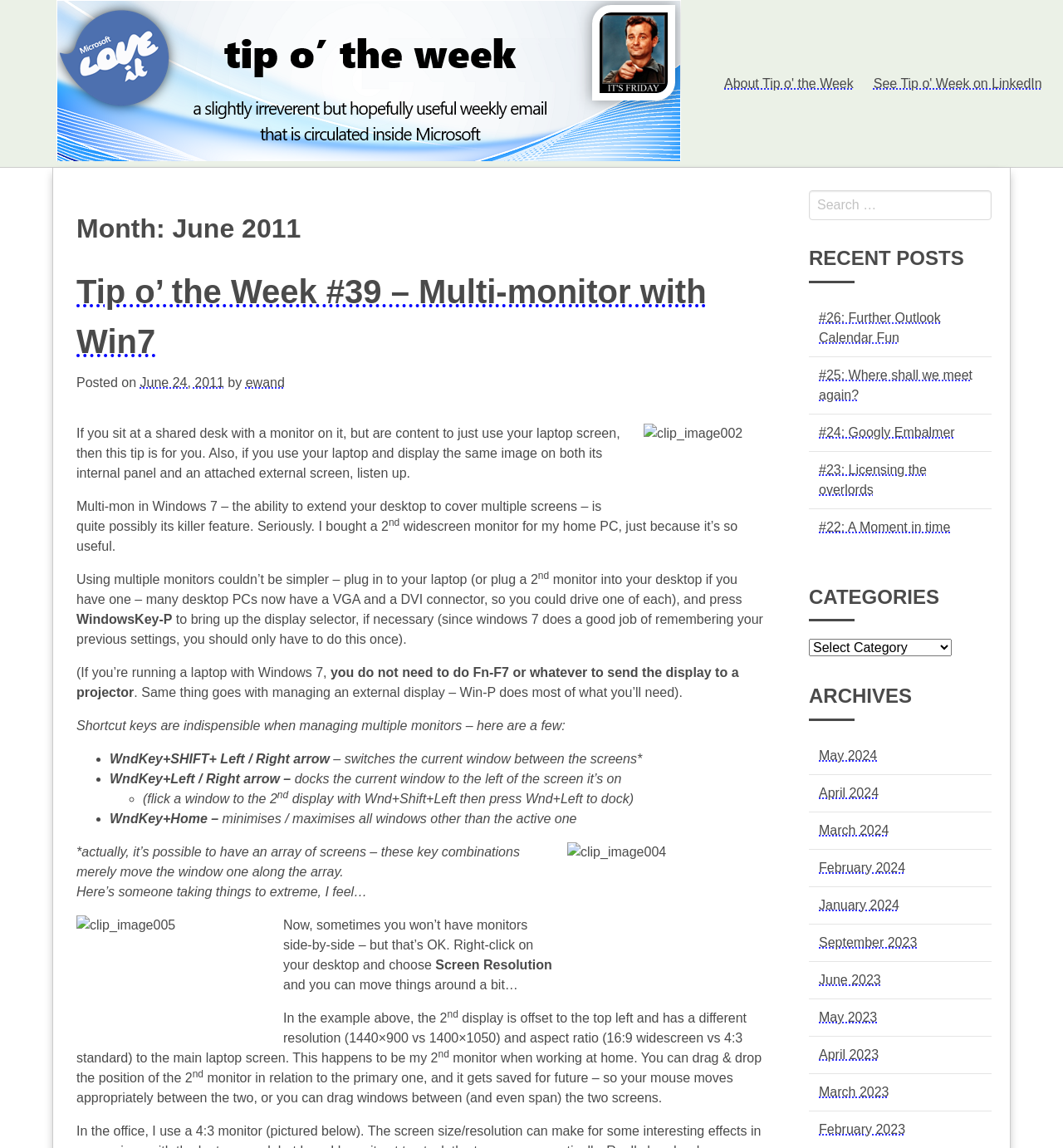What is the title of the recent post #26?
Could you answer the question with a detailed and thorough explanation?

The title of the recent post #26 is 'Further Outlook Calendar Fun', which is mentioned in the 'RECENT POSTS' section.